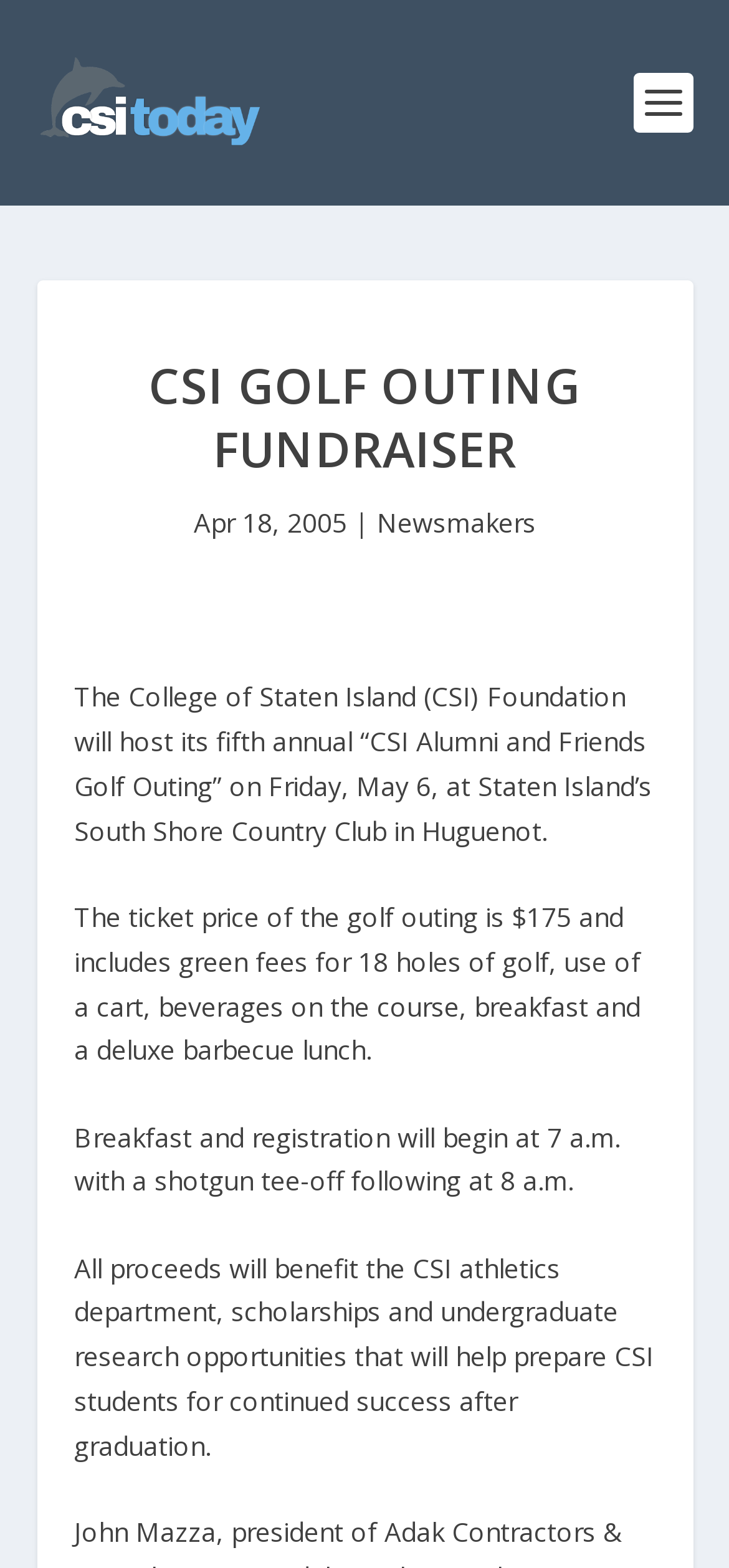Where is the South Shore Country Club located?
Refer to the image and give a detailed answer to the query.

I found the location by reading the text 'The College of Staten Island (CSI) Foundation will host its fifth annual “CSI Alumni and Friends Golf Outing” on Friday, May 6, at Staten Island’s South Shore Country Club in Huguenot.'